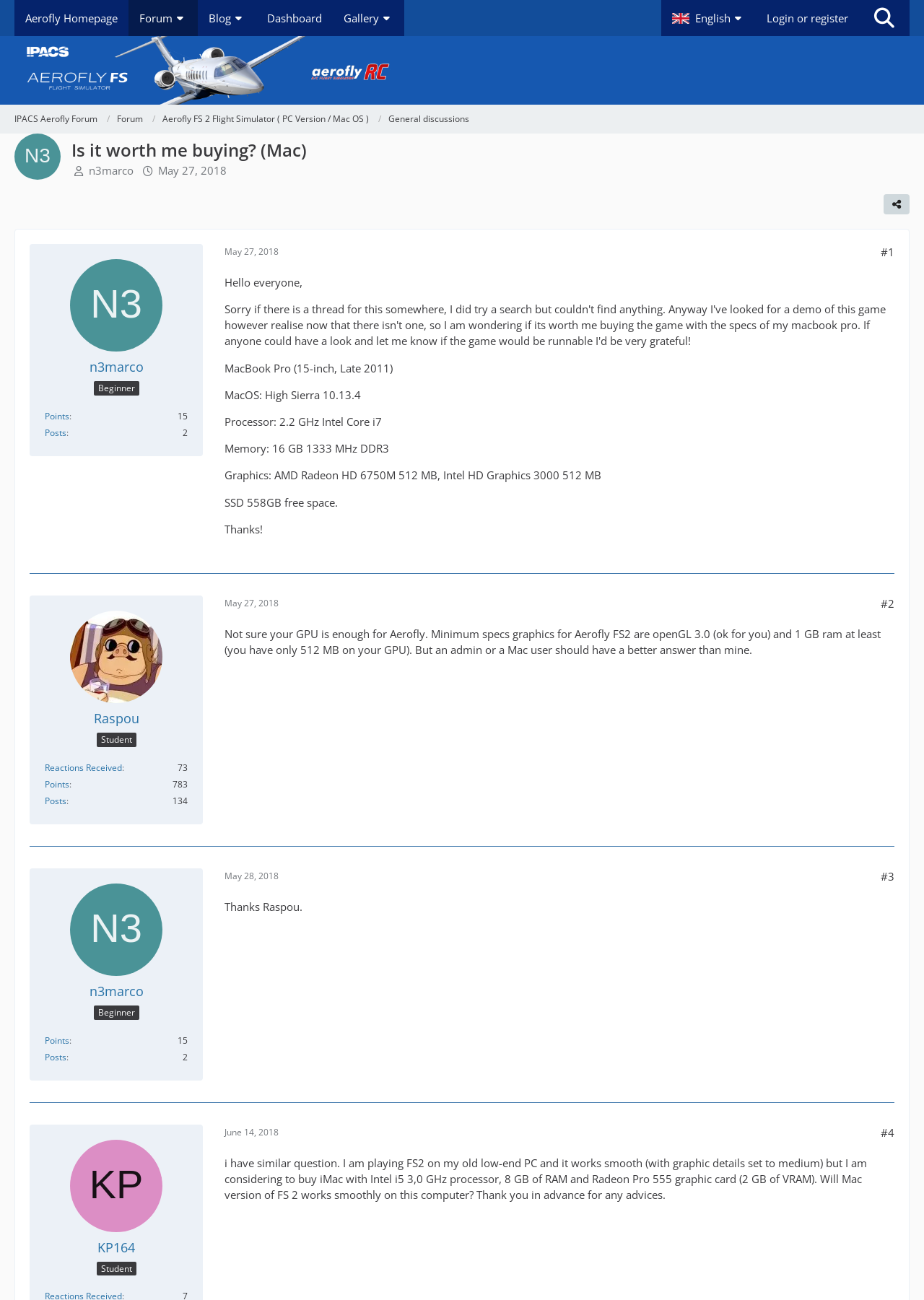Provide the text content of the webpage's main heading.

Is it worth me buying? (Mac)